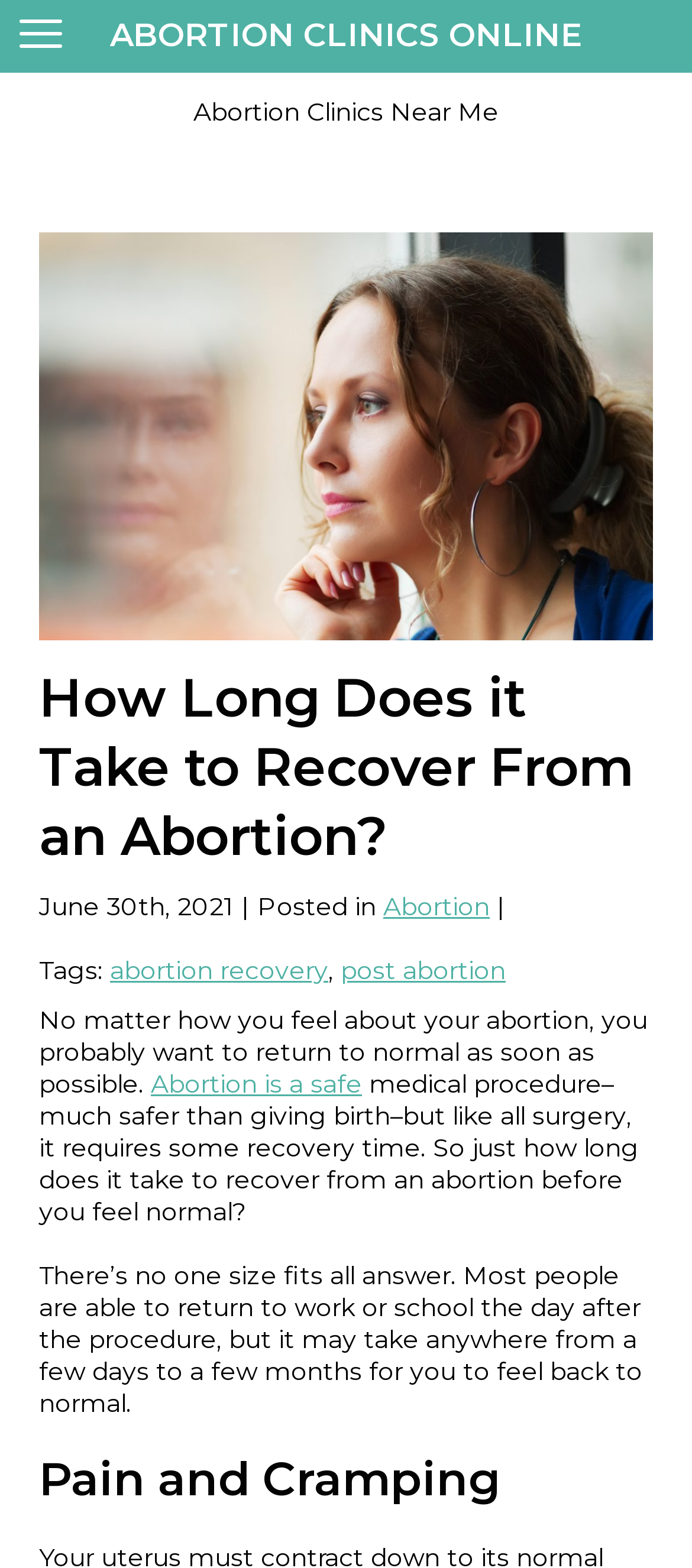Use a single word or phrase to answer the question: 
What is one of the potential physical effects after an abortion?

Pain and cramping